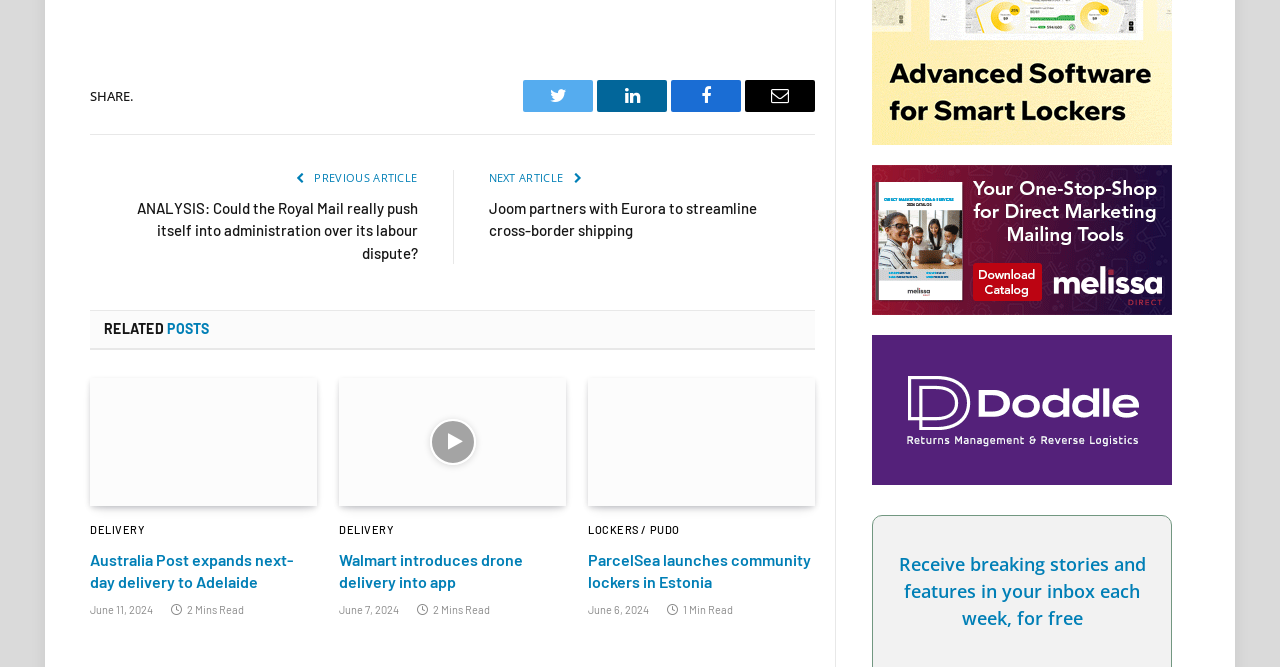What is the category of the second article?
Using the information from the image, provide a comprehensive answer to the question.

I examined the second article section and found the category 'DELIVERY' mentioned below the image.